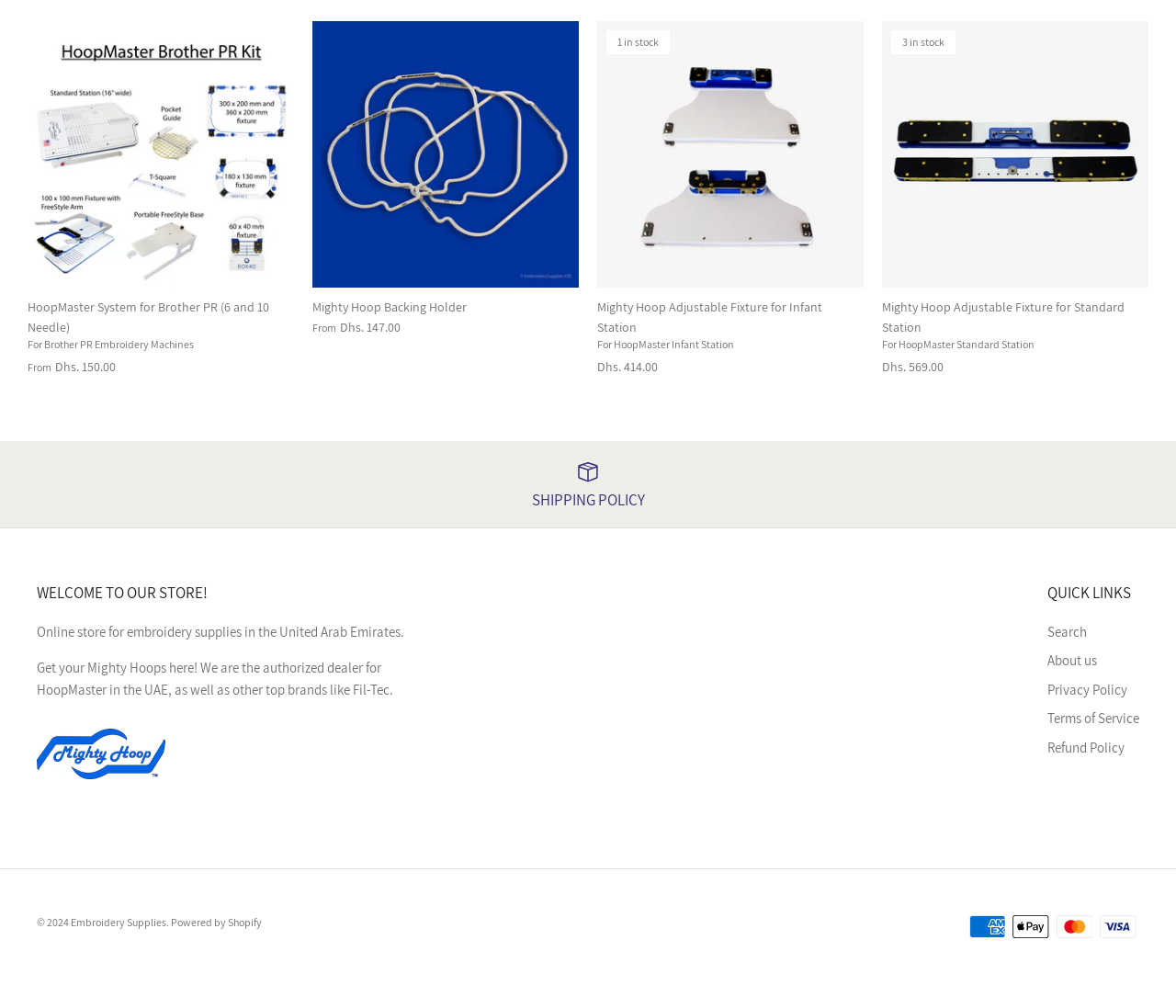Locate the bounding box coordinates of the element that should be clicked to execute the following instruction: "Close quick buy".

[0.95, 0.392, 1.0, 0.45]